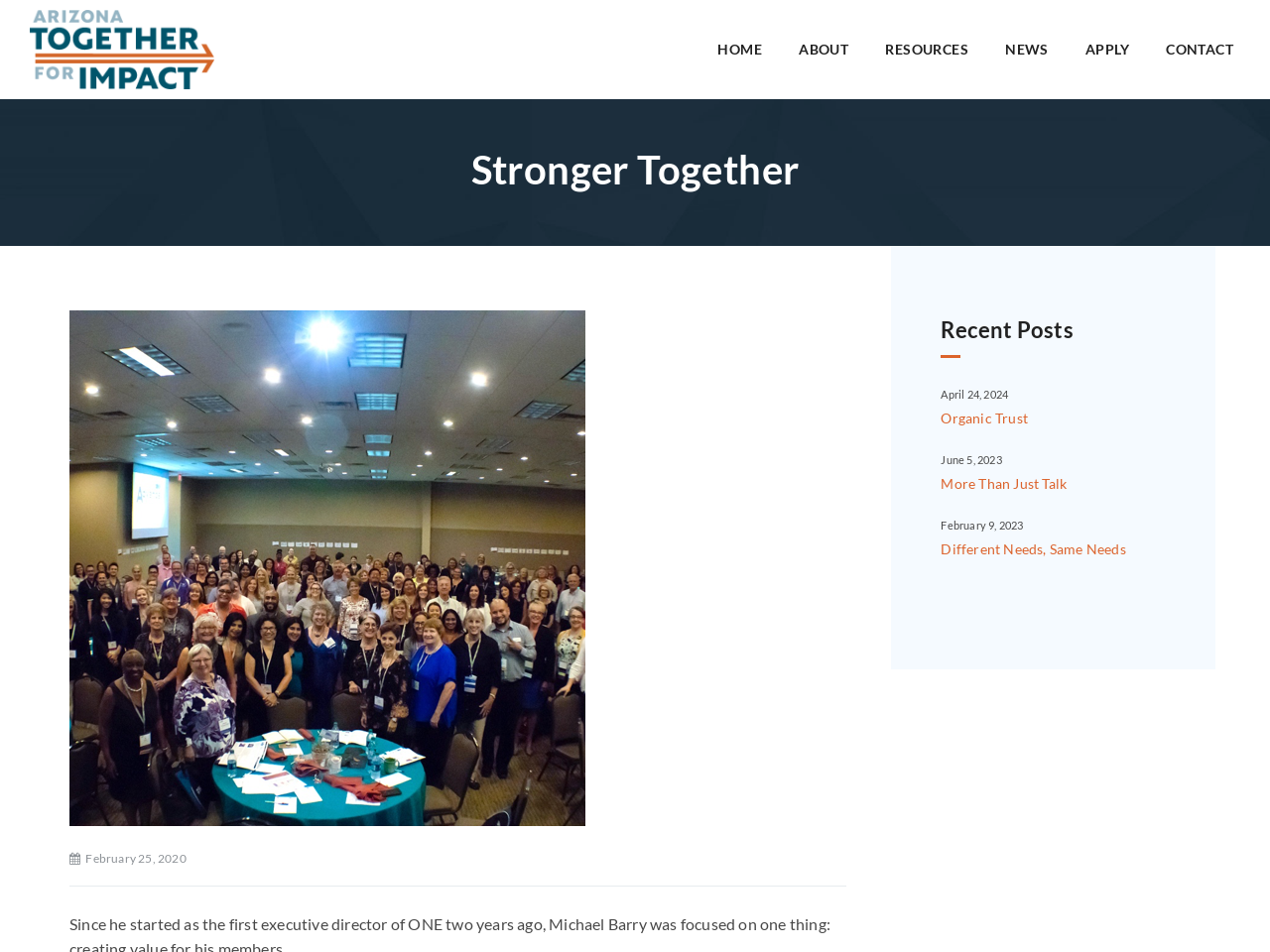Pinpoint the bounding box coordinates of the element to be clicked to execute the instruction: "go to home page".

[0.552, 0.0, 0.613, 0.104]